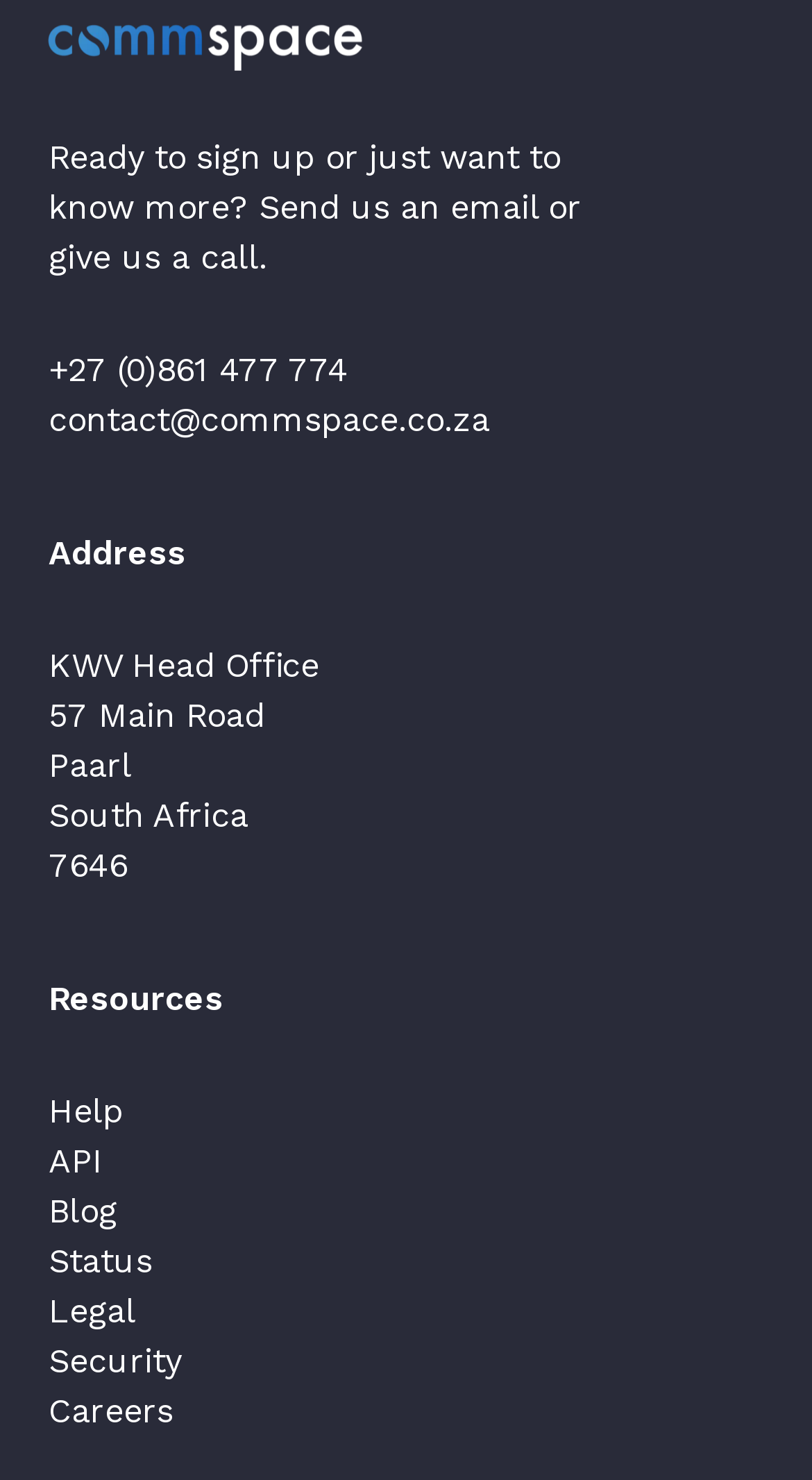Using the information shown in the image, answer the question with as much detail as possible: What is the postal code of the address?

I found the postal code by looking at the StaticText element with the OCR text '7646' which is located at the bottom of the address section.